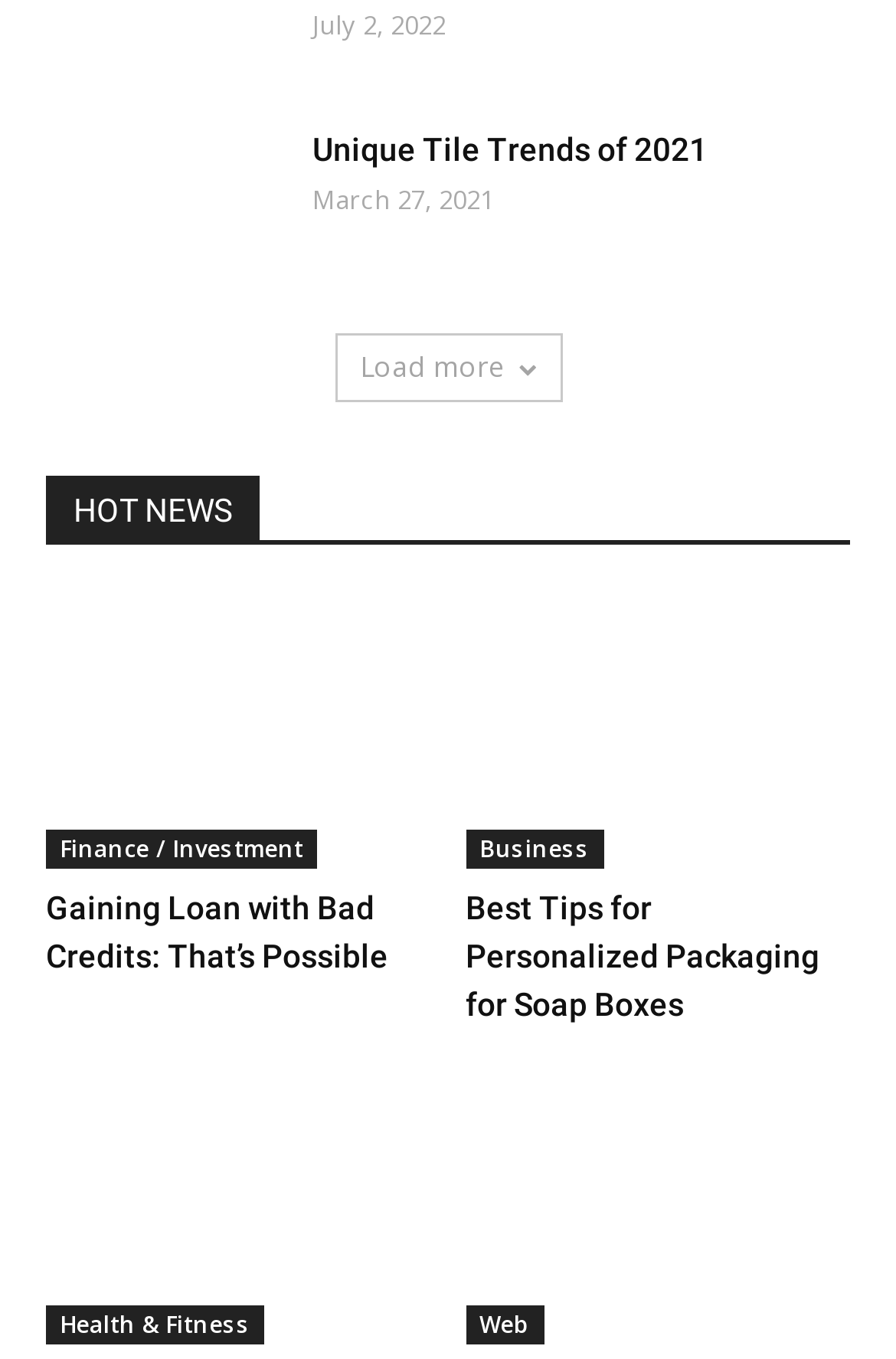Find the bounding box coordinates of the element you need to click on to perform this action: 'Learn about Why You Shouldnt Settle for Generic Vitamins'. The coordinates should be represented by four float values between 0 and 1, in the format [left, top, right, bottom].

[0.051, 0.795, 0.481, 0.99]